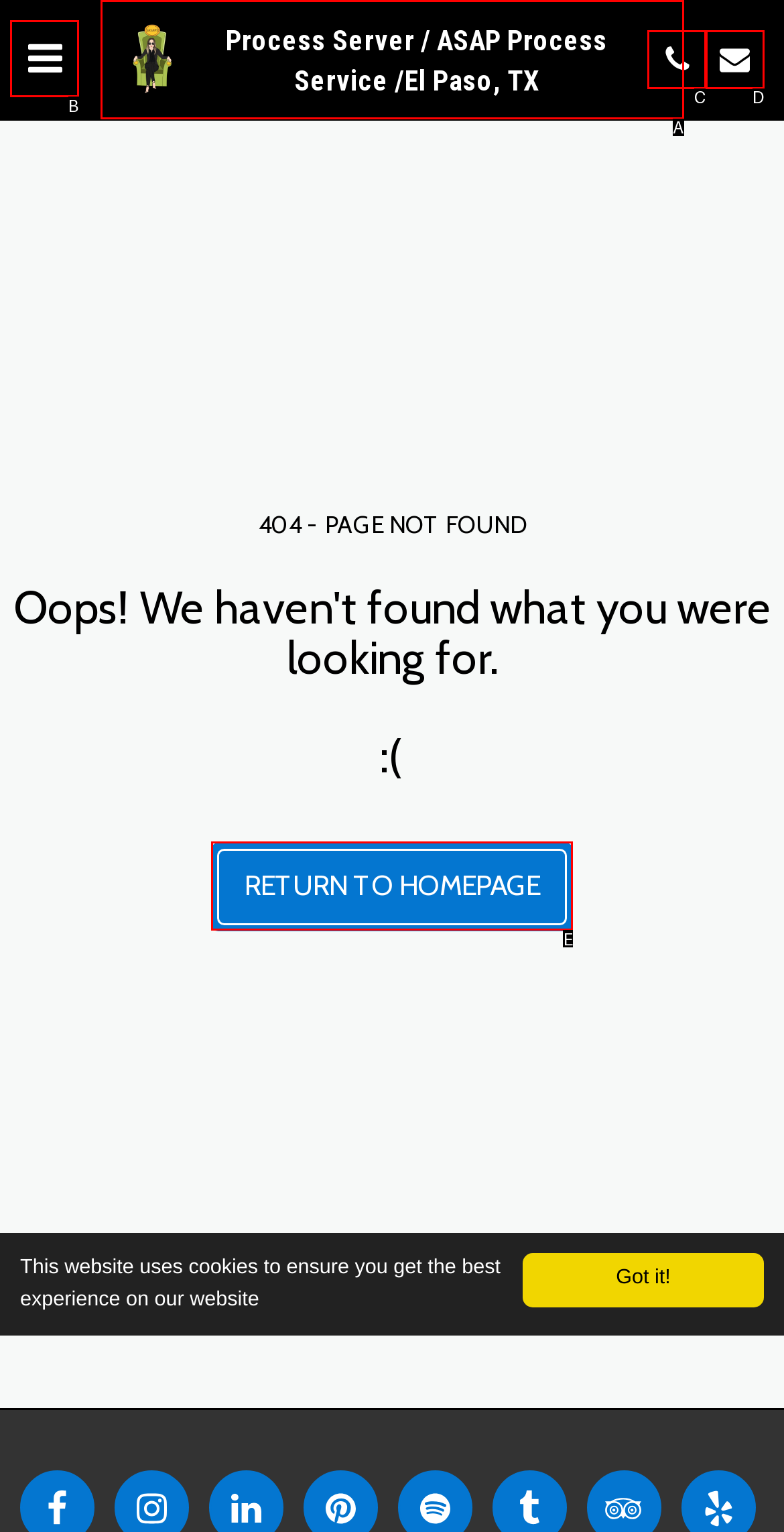Choose the HTML element that matches the description: Return to homepage
Reply with the letter of the correct option from the given choices.

E